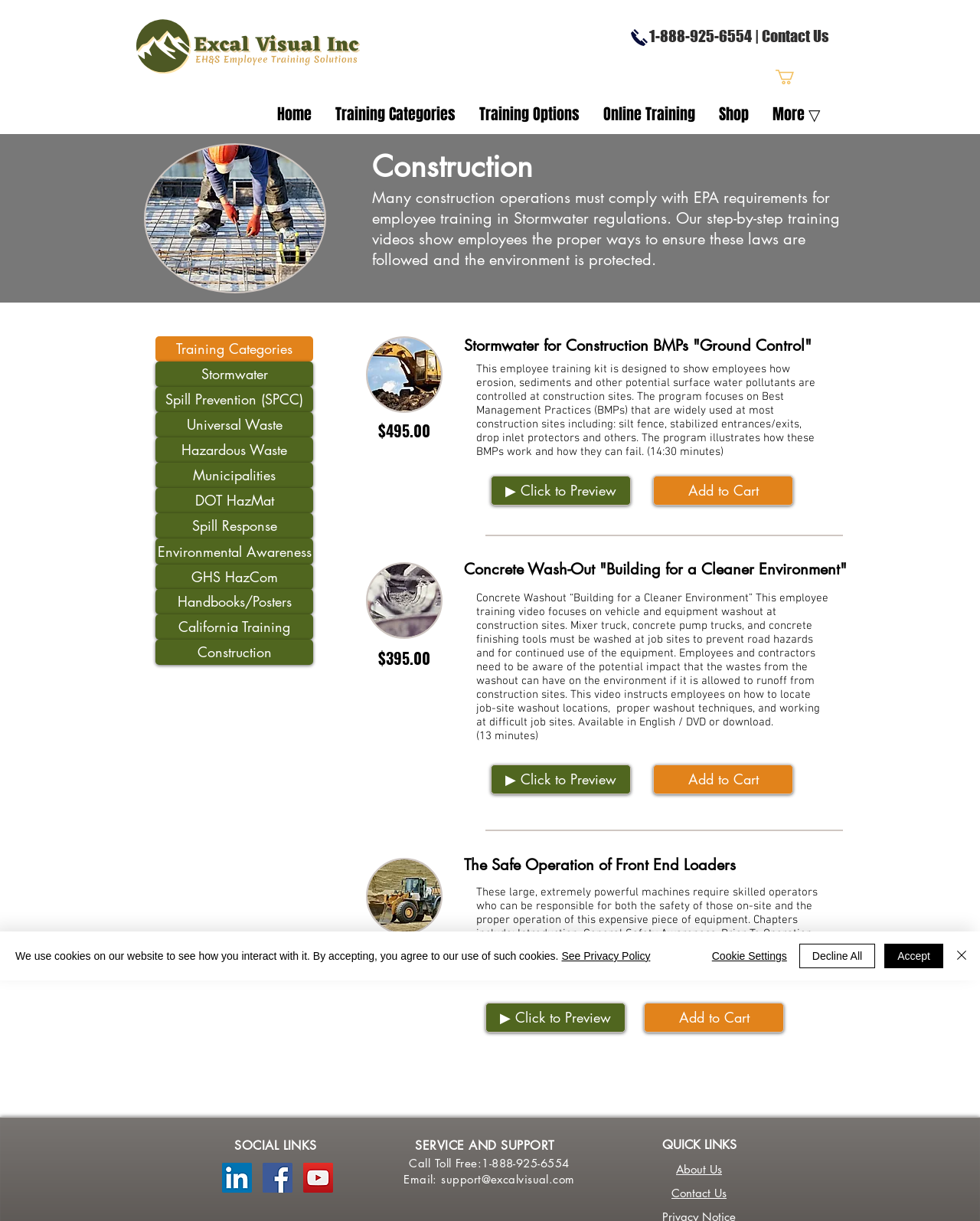How many training categories are listed on the webpage?
Use the information from the screenshot to give a comprehensive response to the question.

The training categories are listed on the left side of the webpage, and they include 'Stormwater', 'Spill Prevention (SPCC)', 'Universal Waste', 'Hazardous Waste', 'Municipalities', 'DOT HazMat', 'Spill Response', 'Environmental Awareness', 'GHS HazCom', 'Handbooks/Posters', 'California Training', and 'Construction'.